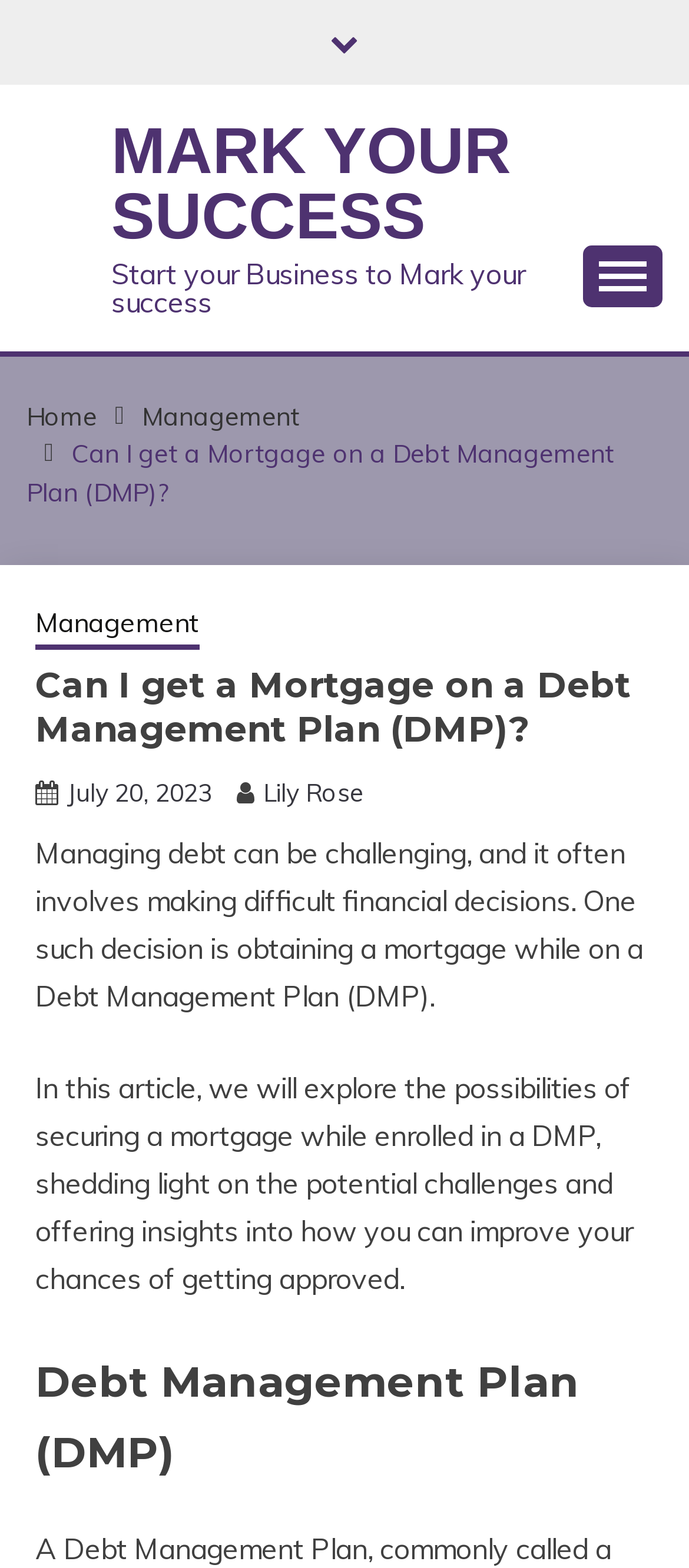Who is the author of the article?
From the screenshot, supply a one-word or short-phrase answer.

Lily Rose